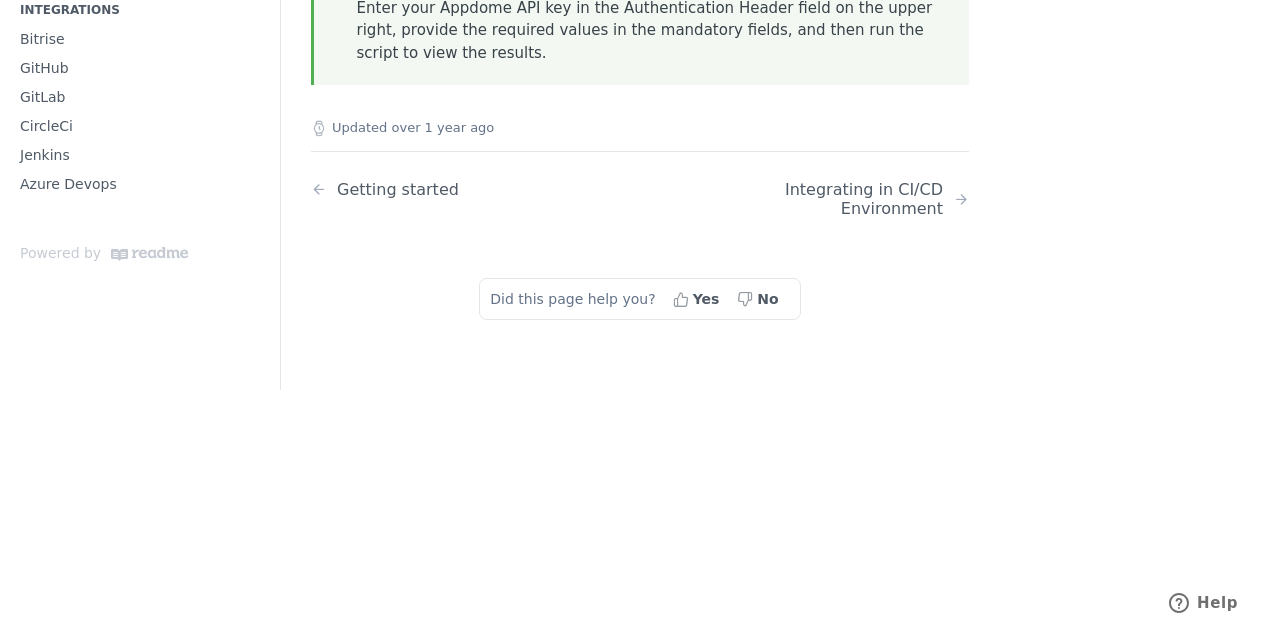Please provide the bounding box coordinates in the format (top-left x, top-left y, bottom-right x, bottom-right y). Remember, all values are floating point numbers between 0 and 1. What is the bounding box coordinate of the region described as: Azure Devops

[0.004, 0.267, 0.215, 0.309]